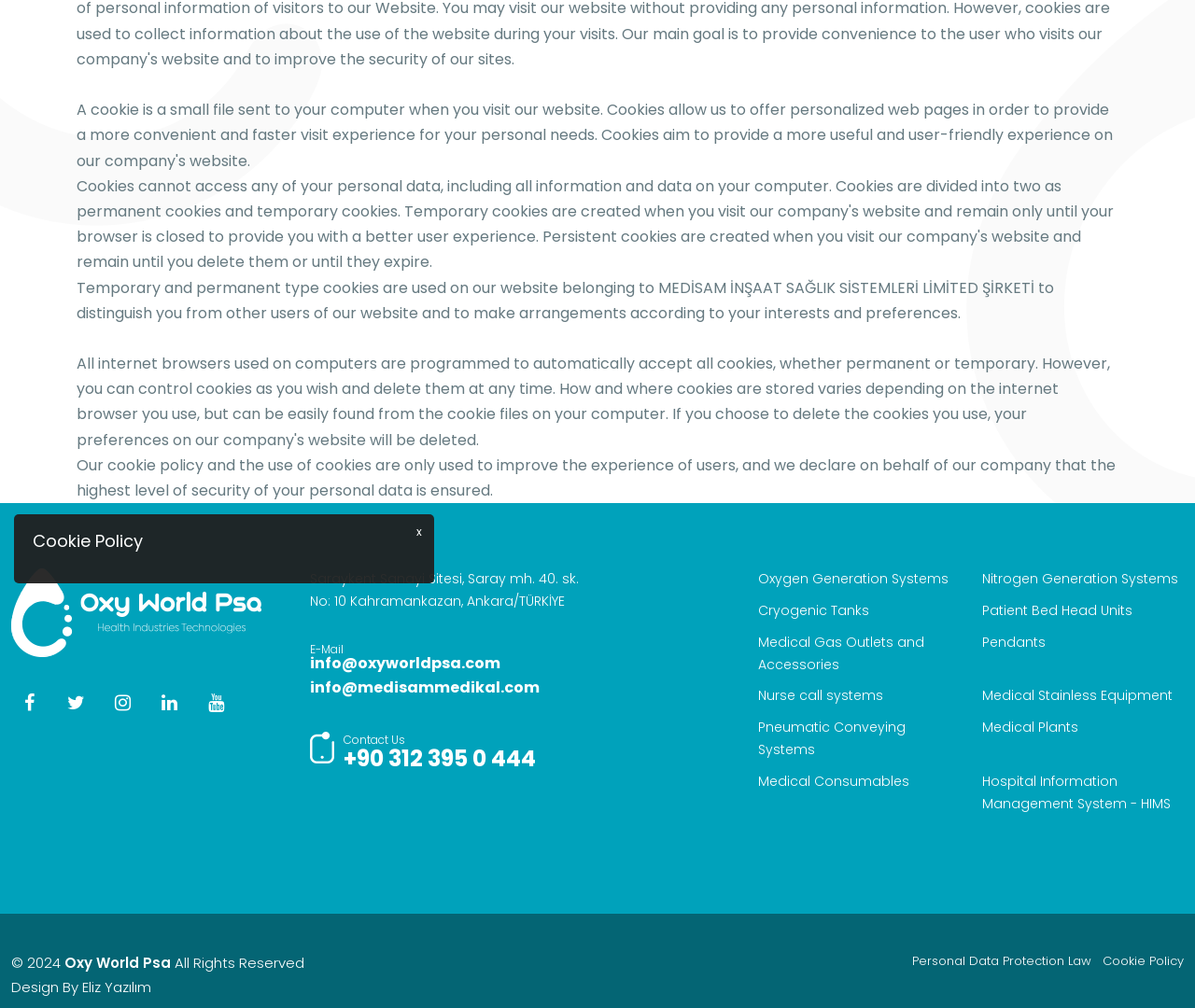Given the element description "Medical Gas Outlets and Accessories", identify the bounding box of the corresponding UI element.

[0.634, 0.628, 0.773, 0.668]